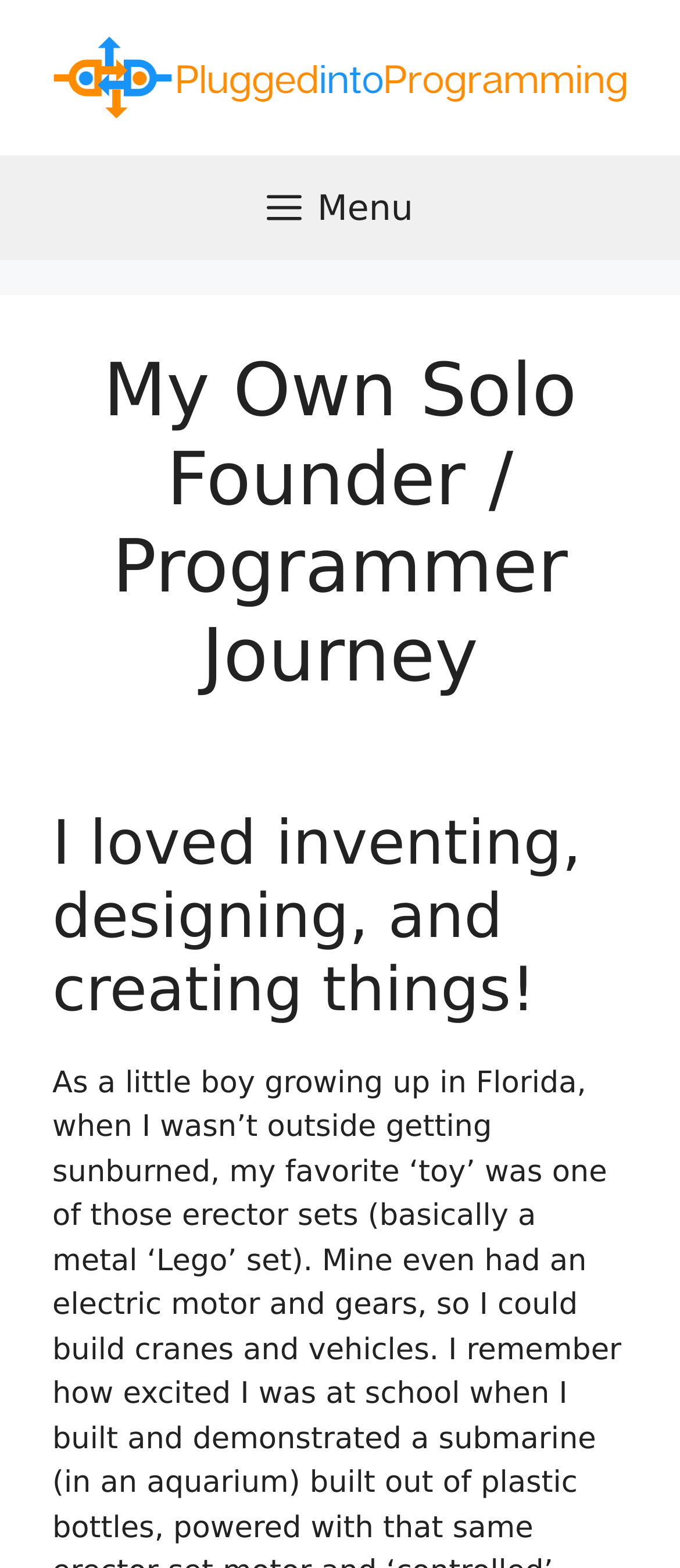Respond with a single word or phrase to the following question:
What is the name of the website?

pluggedintoprogramming.com